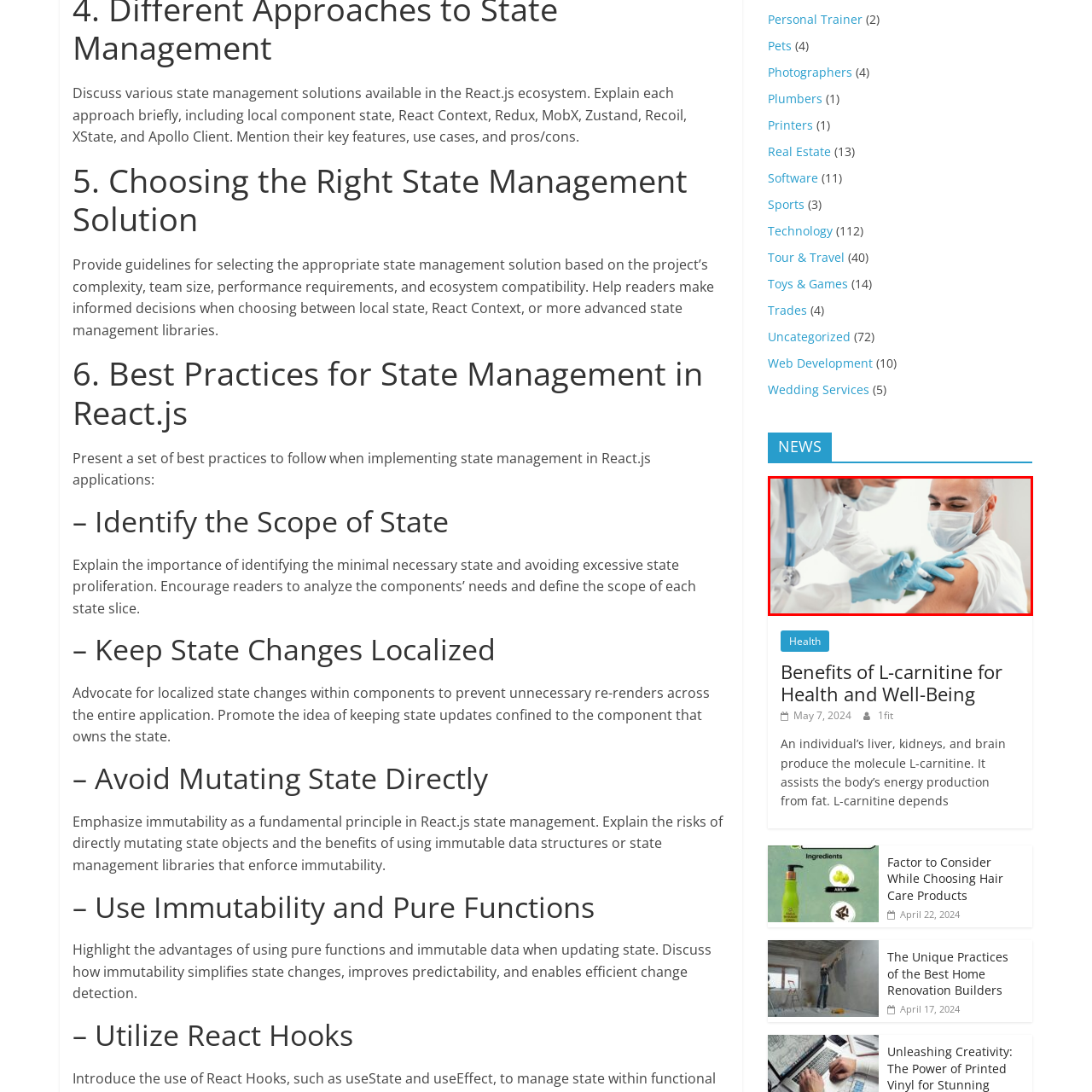View the segment outlined in white, What is the atmosphere of the medical environment? 
Answer using one word or phrase.

Well-organized and safe